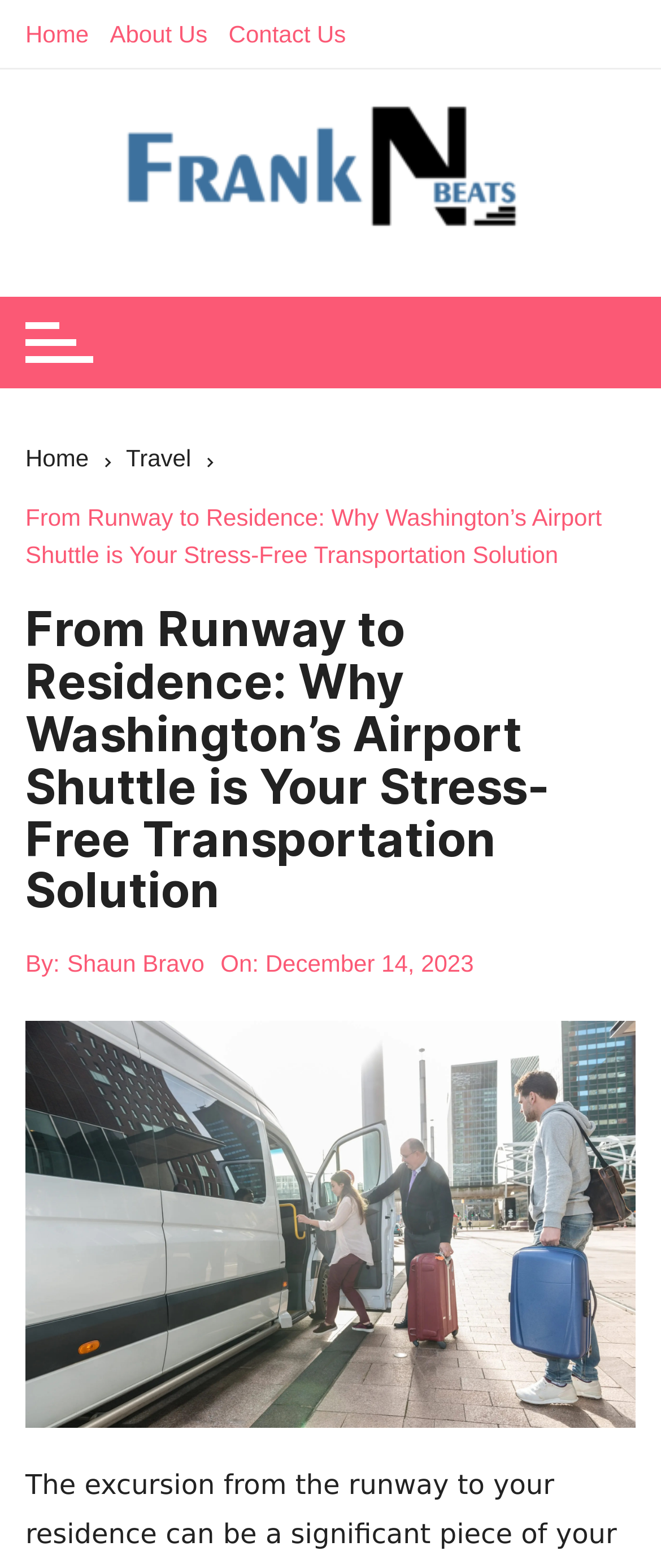Create an in-depth description of the webpage, covering main sections.

The webpage is about an article titled "From Runway to Residence: Why Washington's Airport Shuttle is Your Stress-Free Transportation Solution" by Shaun Bravo, published on December 14, 2023. 

At the top of the page, there are three links: "Home", "About Us", and "Contact Us", aligned horizontally. Below these links, there is a larger link "Frank N Beats" accompanied by an image with the same name. 

On the top-left corner, there is a navigation section with breadcrumbs, showing the path "Home > Travel > From Runway to Residence: Why Washington’s Airport Shuttle is Your Stress-Free Transportation Solution". 

The main content of the article starts with a heading that matches the title of the webpage. Below the heading, there is a byline with the author's name "Shaun Bravo" and the publication date "December 14, 2023". 

The article is accompanied by a large image that spans the width of the page, likely illustrating the topic of airport shuttle transportation.